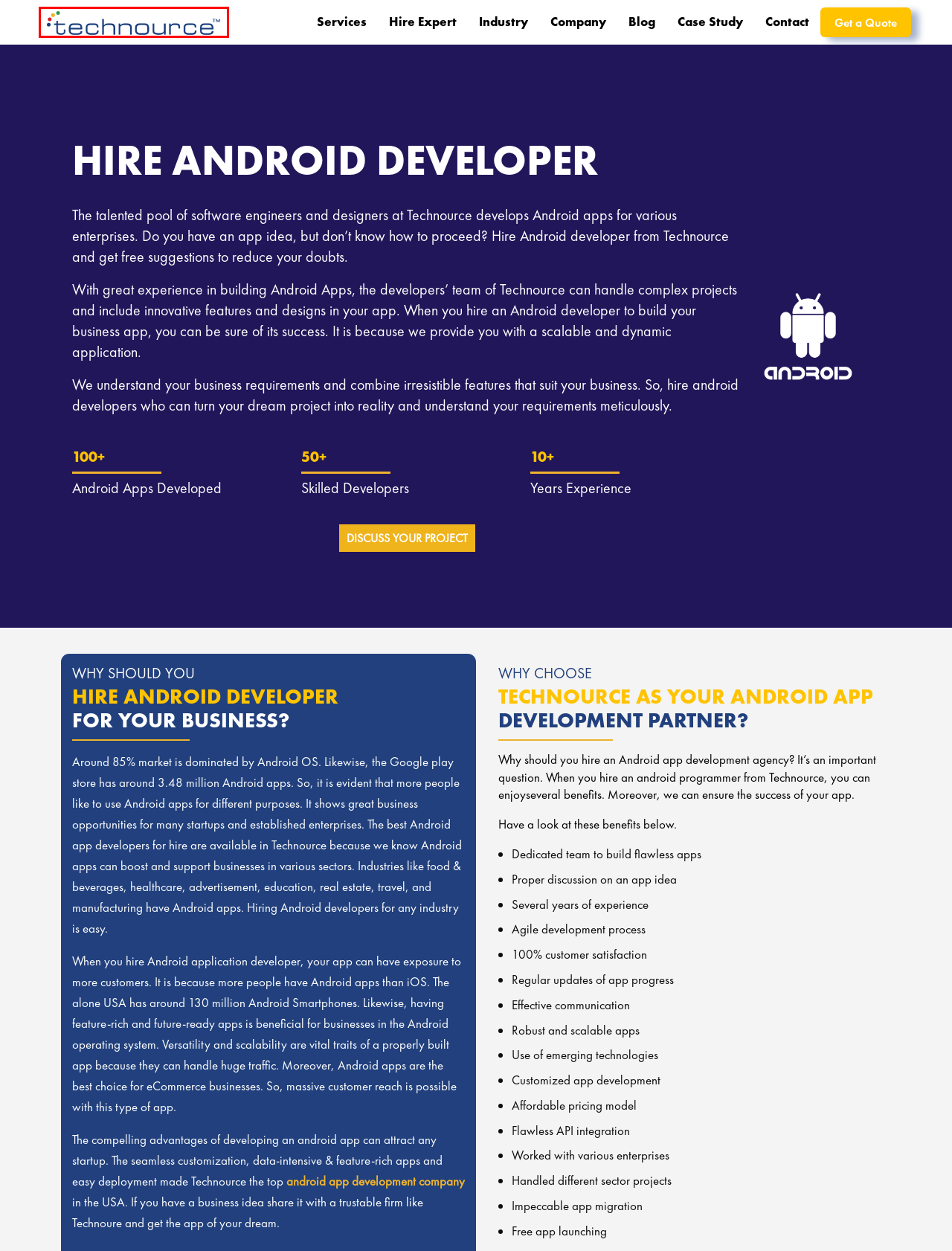A screenshot of a webpage is given, marked with a red bounding box around a UI element. Please select the most appropriate webpage description that fits the new page after clicking the highlighted element. Here are the candidates:
A. Mobile Apps, Web Development News, On demand Trends & much more
B. Inquiry for Custom Software, Web & Mobile App Development | Technource
C. Android App Development Company | Android App Development Service
D. Top Software, Website and Mobile App Development Company
E. Hire dedicated developers | Hire software development team
F. Web and Mobile App and Custom Software Development Services
G. Case Studies of website, Mobile Apps & Custom Software Solutions
H. Contact us for Website & Mobile App Development Services | Technource

D